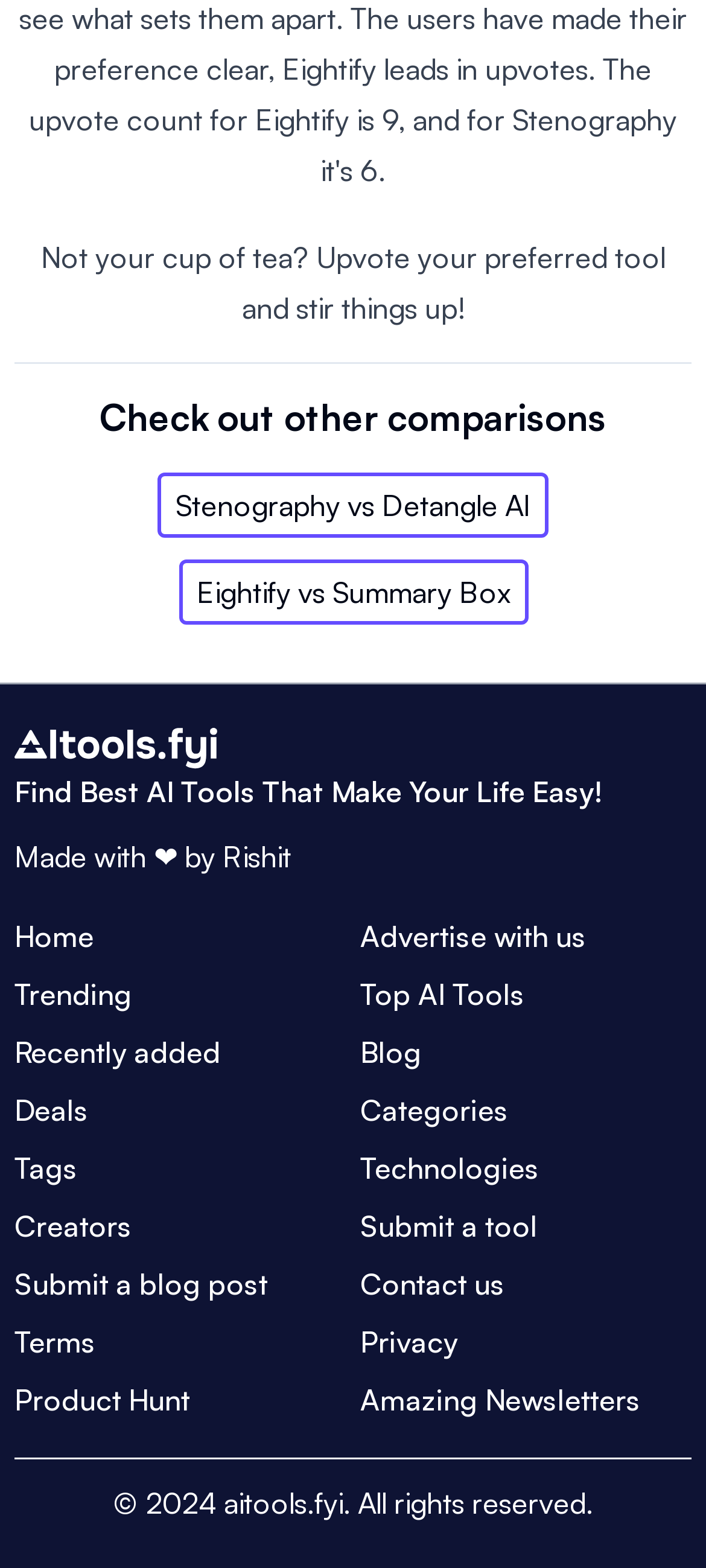How many links are available in the footer section?
Answer the question with just one word or phrase using the image.

24